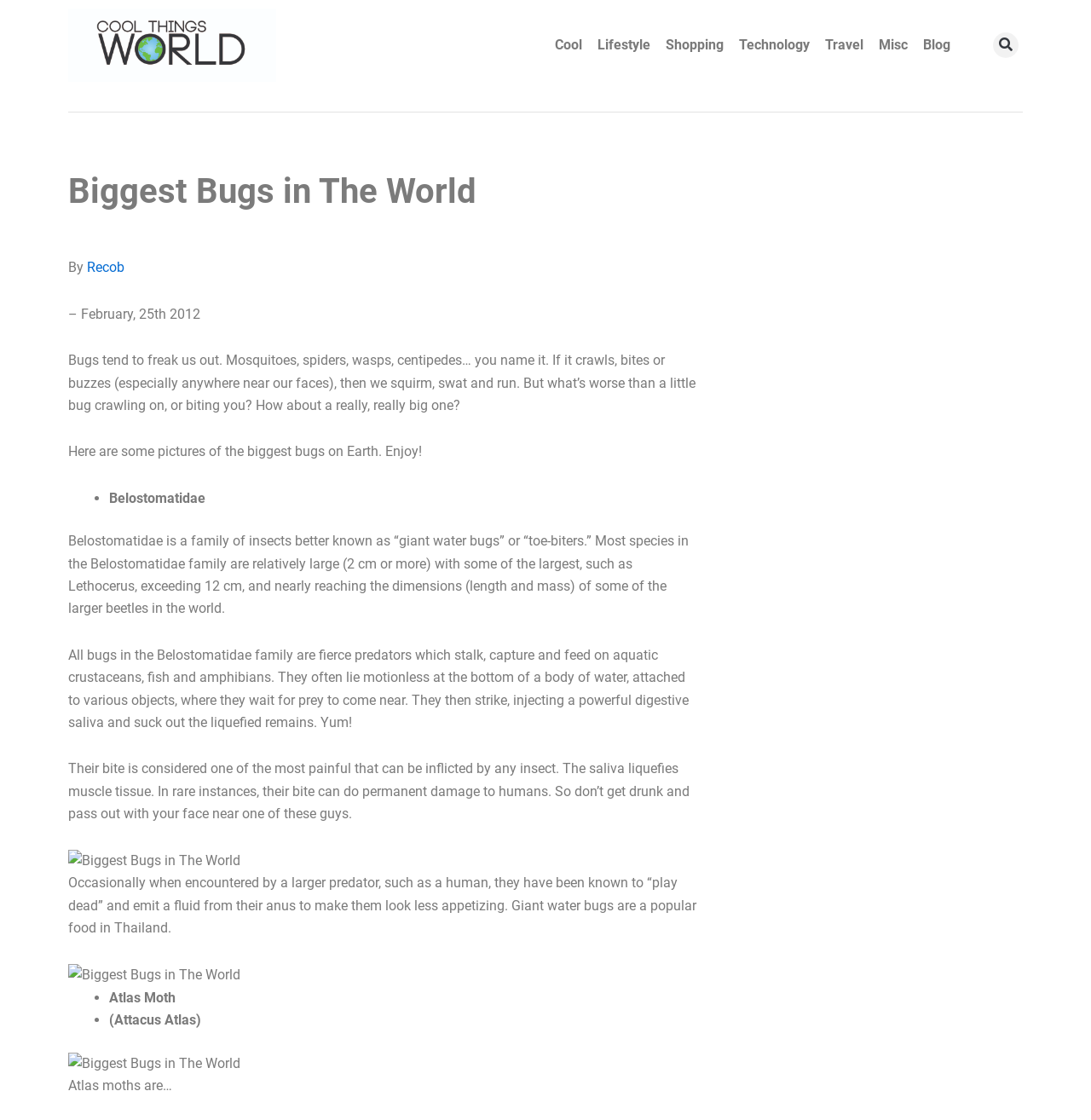What is the author of the article?
Analyze the image and provide a thorough answer to the question.

I found the answer by looking at the text 'By Recob' which appears below the main heading of the webpage. This suggests that 'Recob' is the author of the article.